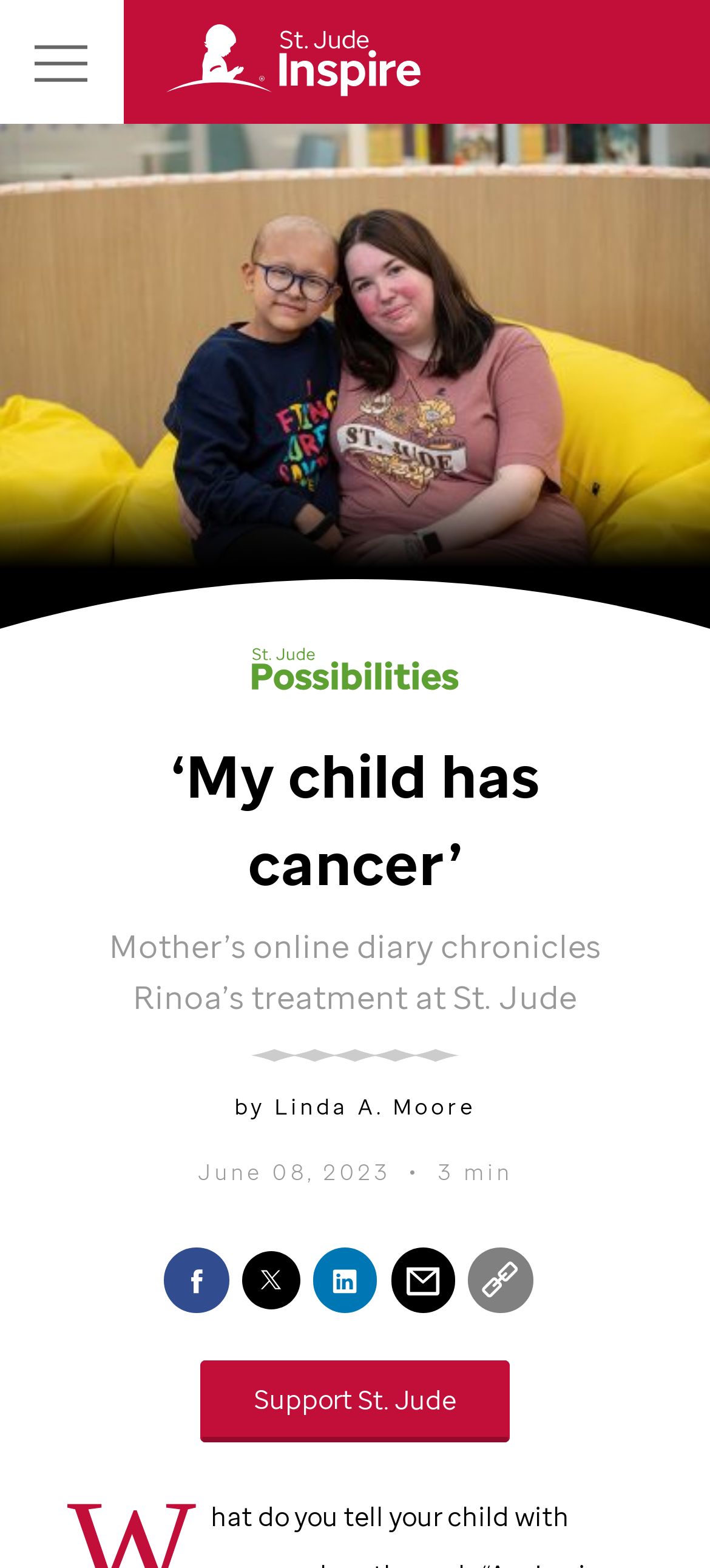What is the purpose of the 'Share' section?
Please answer the question as detailed as possible based on the image.

The 'Share' section at the bottom of the webpage provides options to share the diary entry through various social media platforms and email, indicating that its purpose is to facilitate sharing of the content.